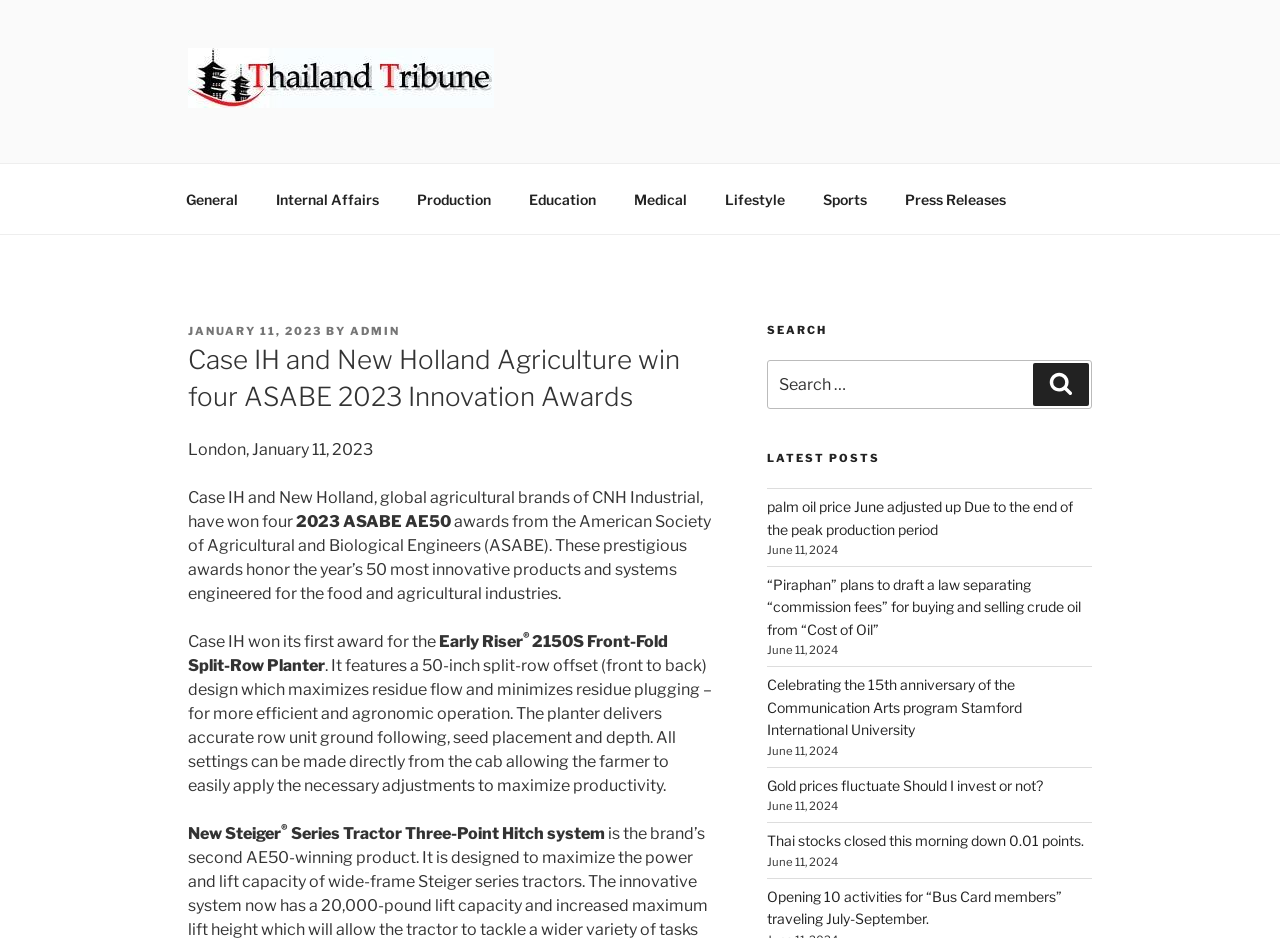Locate the bounding box of the UI element defined by this description: "January 11, 2023". The coordinates should be given as four float numbers between 0 and 1, formatted as [left, top, right, bottom].

[0.147, 0.345, 0.252, 0.36]